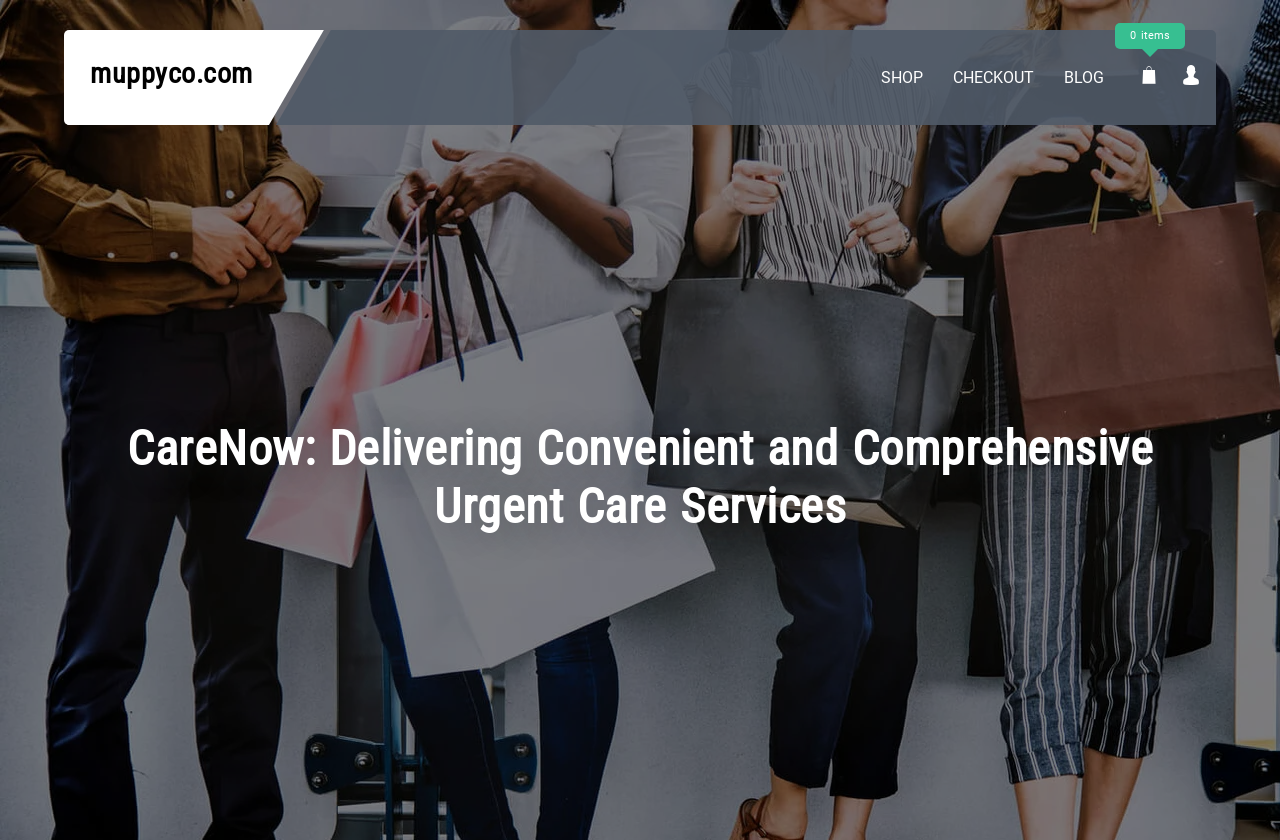Provide an in-depth caption for the webpage.

The webpage is about CareNow, a provider of urgent care services. At the top left of the page, there is a heading with the website's name, "muppyco.com", which is also a link. To the right of this heading, there are four links: "SHOP", "CHECKOUT", "BLOG", and a cart icon with the text "0 items". These links are positioned horizontally, with "SHOP" being the leftmost and the cart icon being the rightmost.

Below the top section, there is a prominent heading that spans almost the entire width of the page, which reads "CareNow: Delivering Convenient and Comprehensive Urgent Care Services". This heading is centered and takes up a significant portion of the page's vertical space.

The webpage appears to have a simple and organized layout, with a focus on the CareNow brand and its services. The presence of a cart icon and links to "SHOP" and "CHECKOUT" suggests that the website may also offer online shopping or booking services.